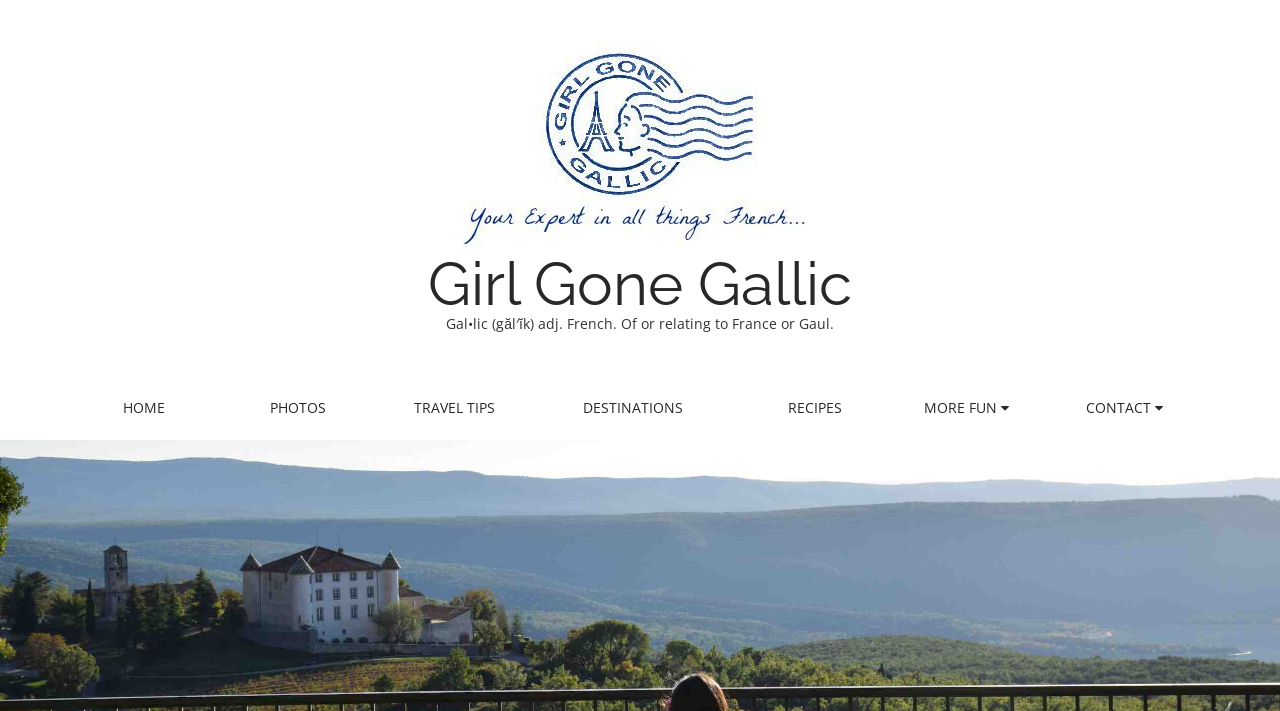What is the last main menu item? Refer to the image and provide a one-word or short phrase answer.

CONTACT